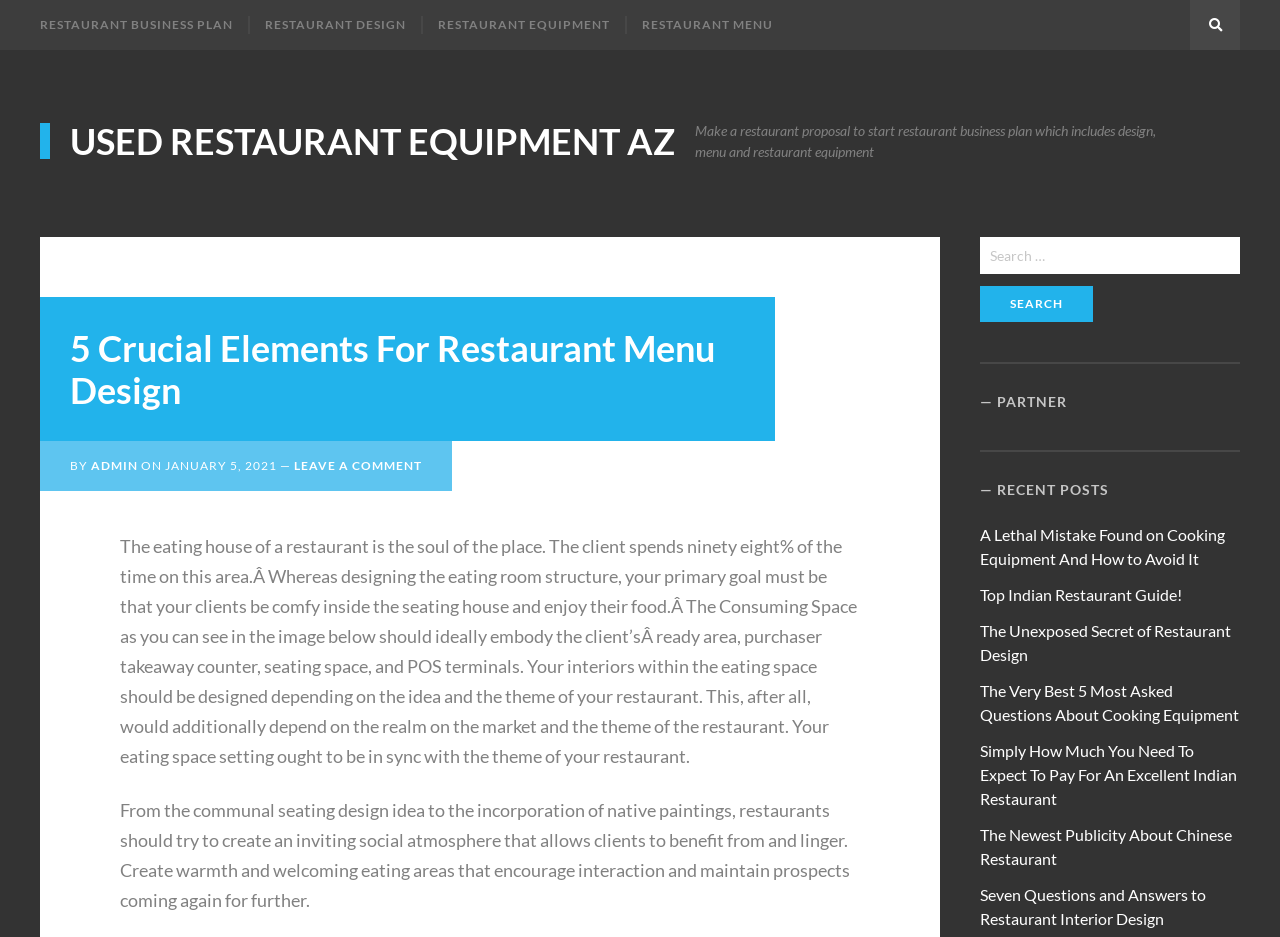Illustrate the webpage thoroughly, mentioning all important details.

This webpage is about restaurant menu design, specifically highlighting 5 crucial elements. At the top, there is a primary navigation menu with links to "RESTAURANT BUSINESS PLAN", "RESTAURANT DESIGN", "RESTAURANT EQUIPMENT", and "RESTAURANT MENU". On the right side of the navigation menu, there is a "Search" link. Below the navigation menu, there is a link to "USED RESTAURANT EQUIPMENT AZ".

The main content of the webpage is divided into sections. The first section has a heading "5 Crucial Elements For Restaurant Menu Design" followed by a brief introduction to making a restaurant proposal, which includes design, menu, and restaurant equipment. Below this introduction, there is a paragraph discussing the importance of the dining area in a restaurant, including the need for comfort and a well-designed seating area.

The next section has two paragraphs discussing the creation of an inviting social atmosphere in restaurants, including the use of communal seating design and local artwork. 

On the right side of the webpage, there is a search box with a "Search" button. Below the search box, there are headings for "PARTNER" and "RECENT POSTS", followed by a list of links to recent posts, including articles about cooking equipment, restaurant design, and Indian restaurants.

Overall, the webpage appears to be a blog or article about restaurant menu design, with a focus on the importance of the dining area and creating a welcoming atmosphere.